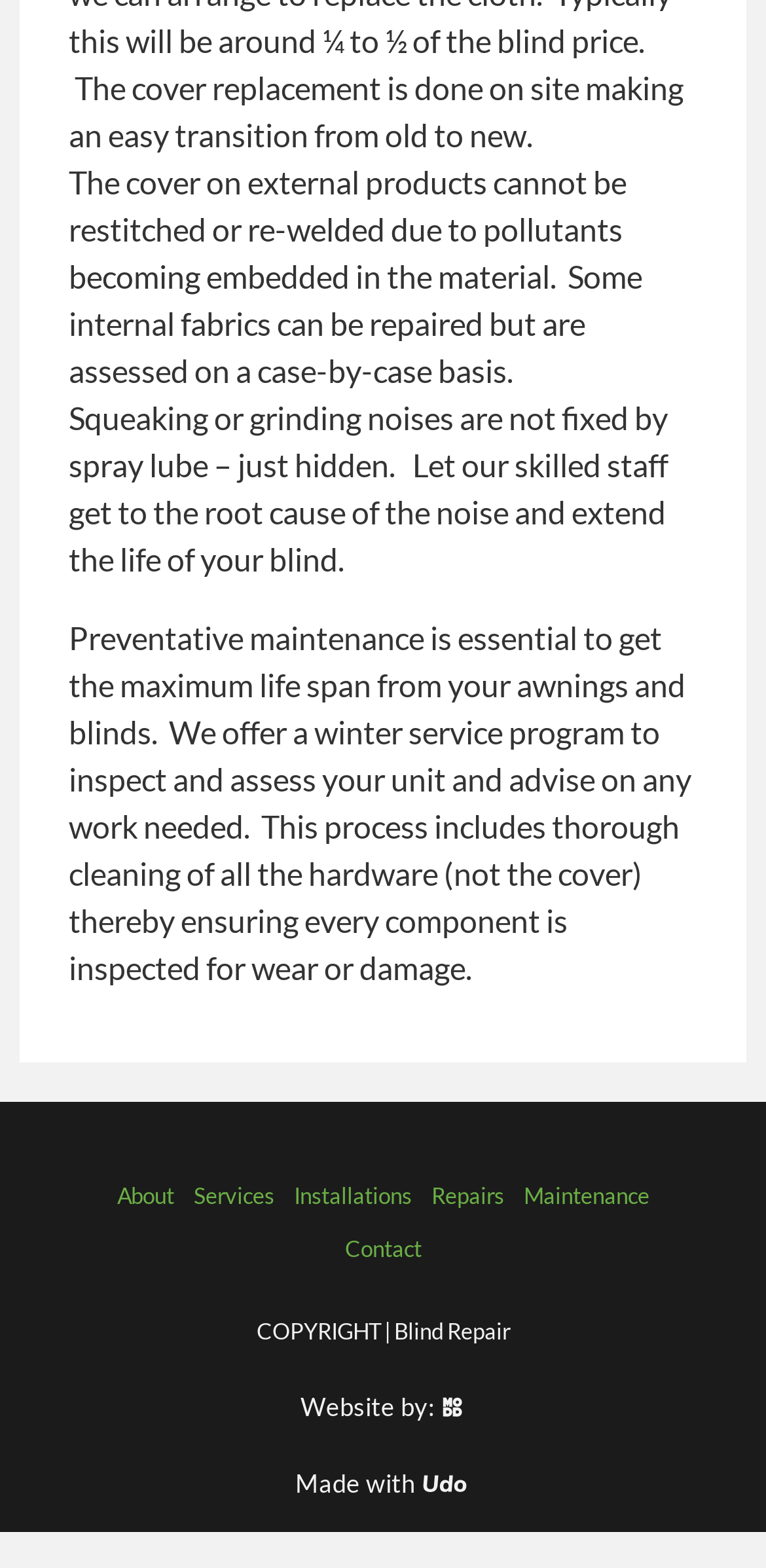Identify the bounding box coordinates of the HTML element based on this description: "Repairs".

[0.55, 0.747, 0.671, 0.781]